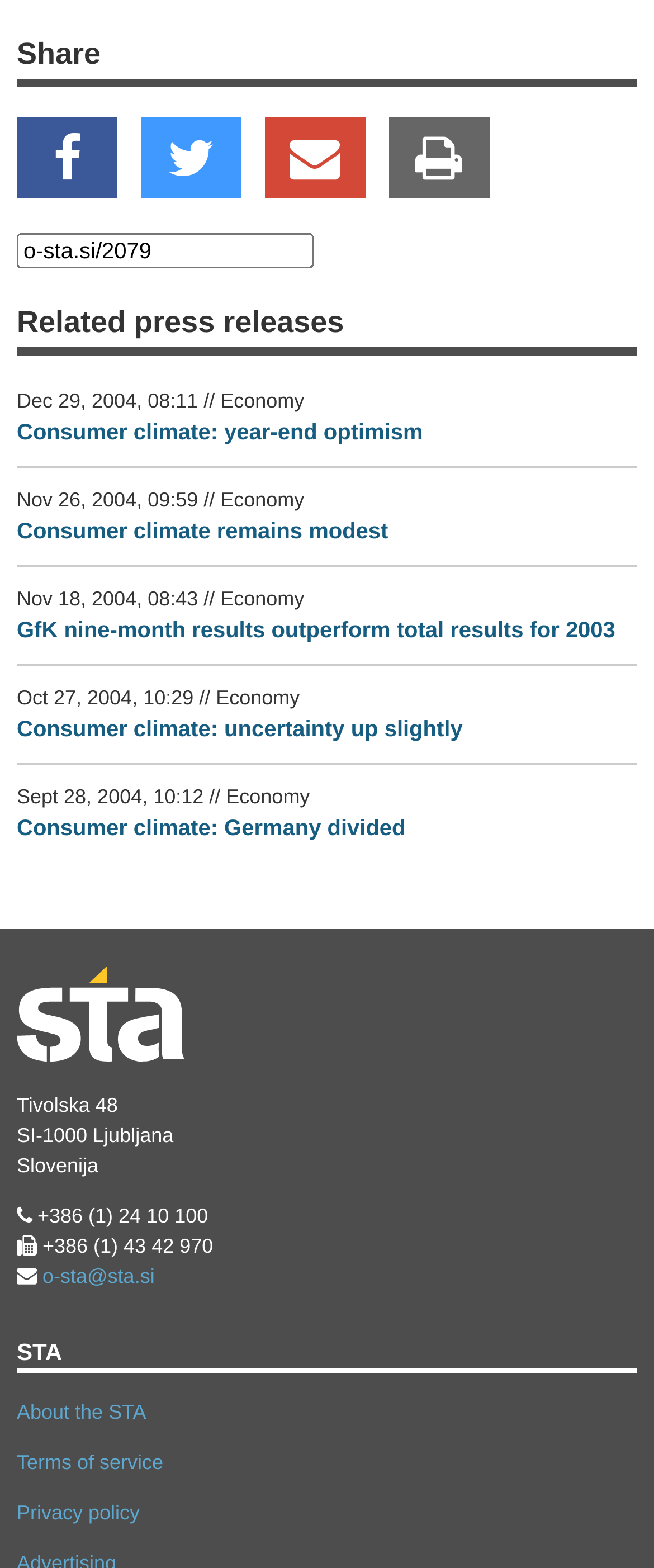What is the phone number of STA?
Provide a detailed and well-explained answer to the question.

The phone number of STA is '+386 (1) 24 10 100' because the StaticText element with OCR text '' has a nearby StaticText element with OCR text '+386 (1) 24 10 100'.